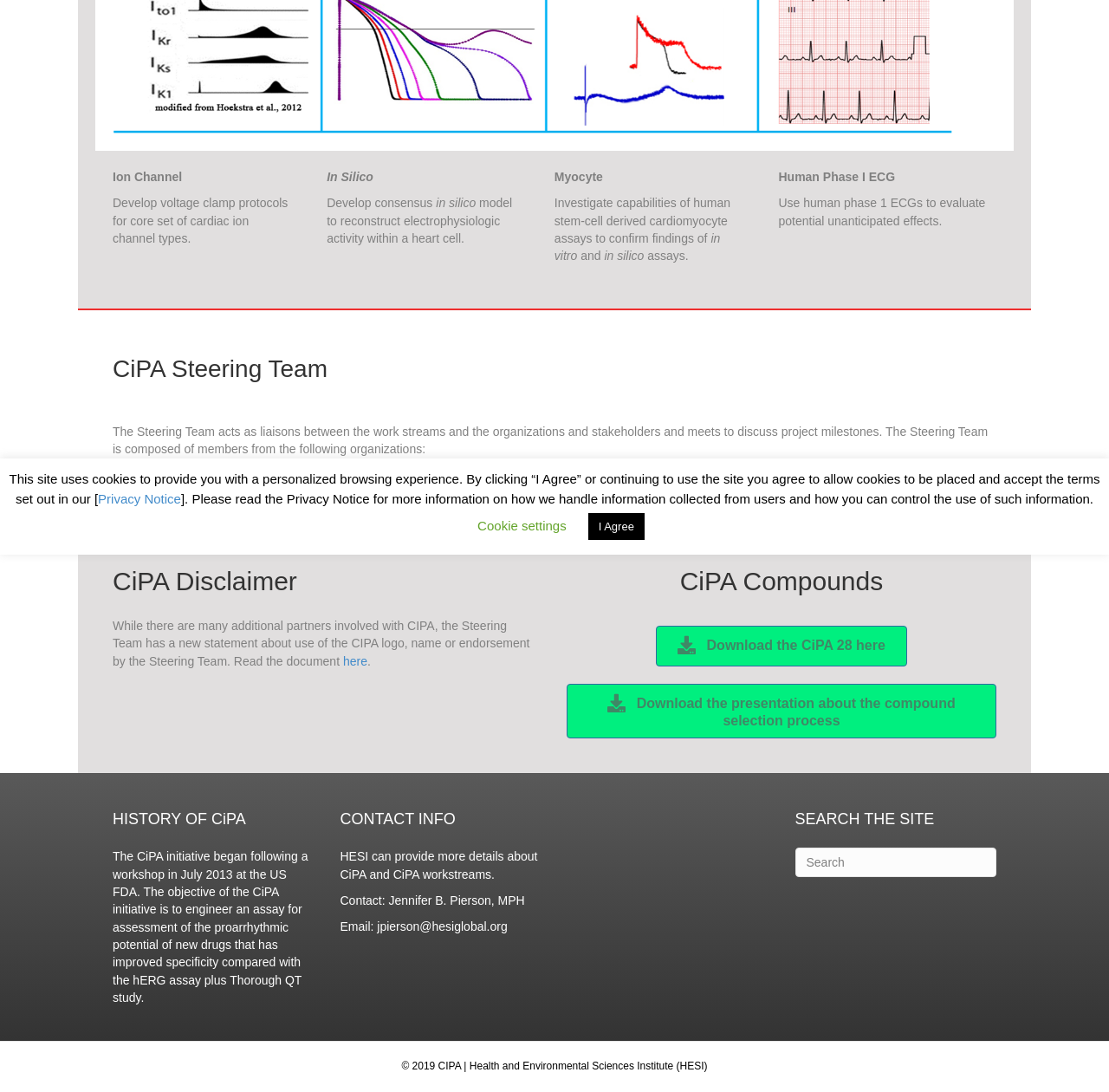Extract the bounding box of the UI element described as: "Download the CiPA 28 here".

[0.591, 0.573, 0.818, 0.61]